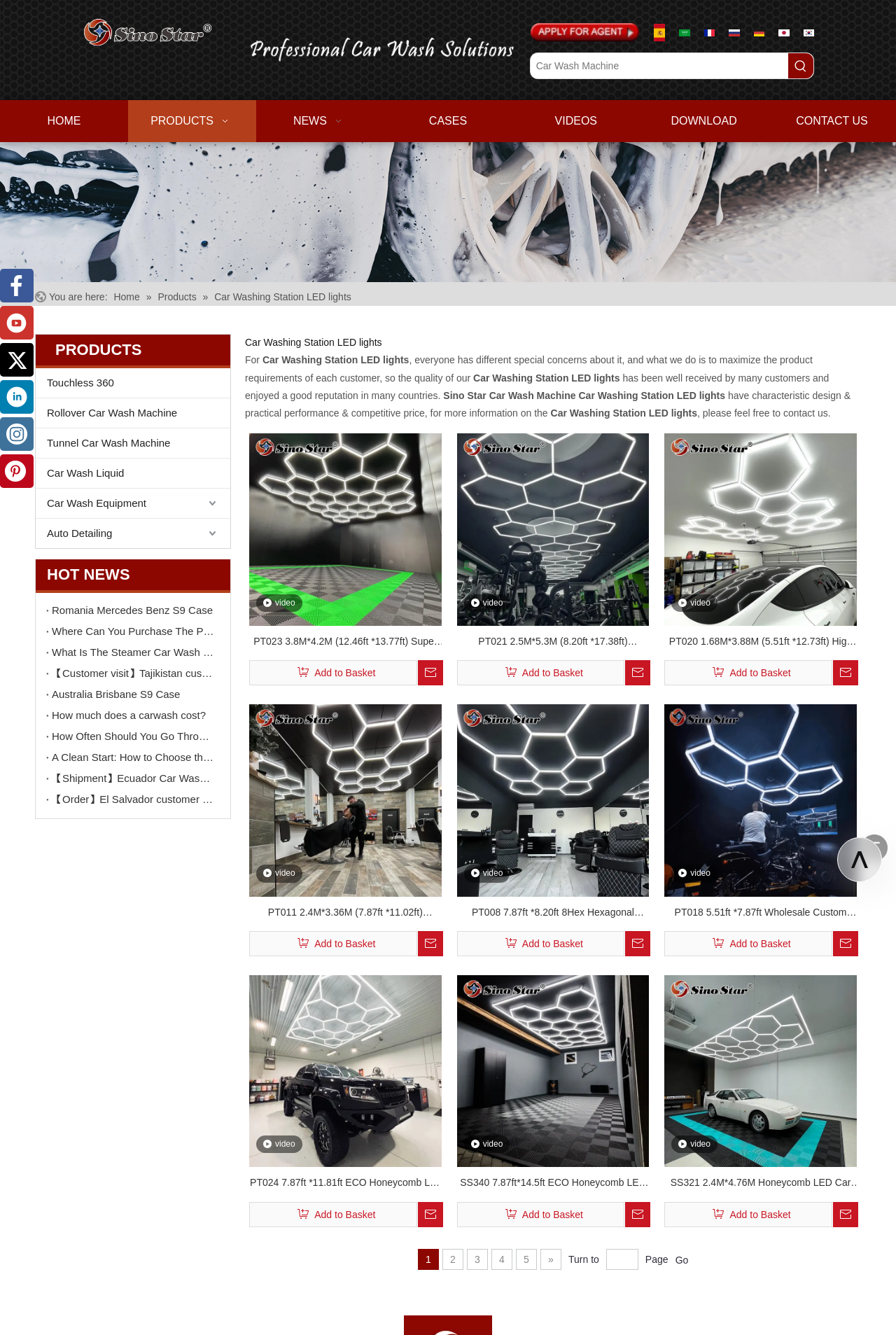Please identify the bounding box coordinates of where to click in order to follow the instruction: "Select the Español language option".

[0.73, 0.017, 0.76, 0.031]